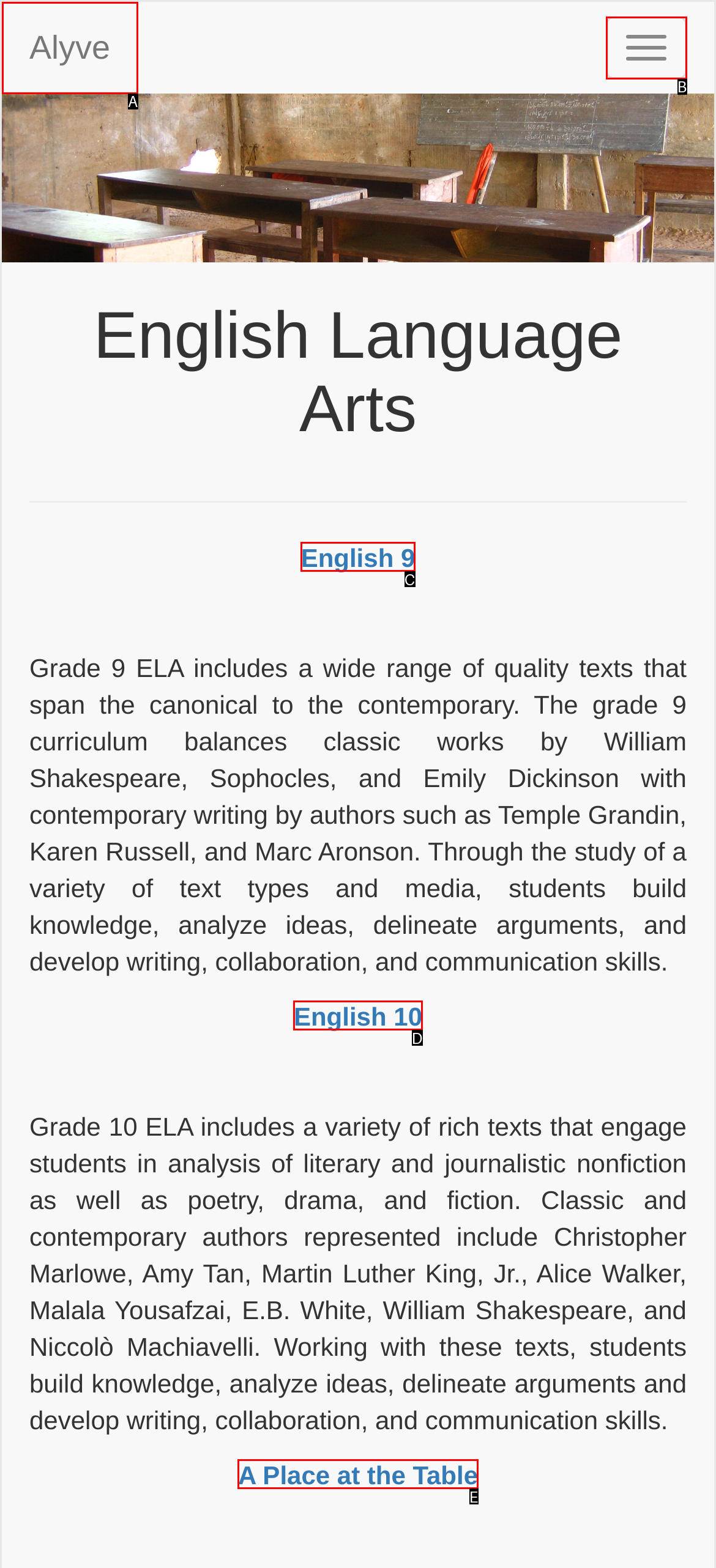Which option best describes: A Place at the Table
Respond with the letter of the appropriate choice.

E